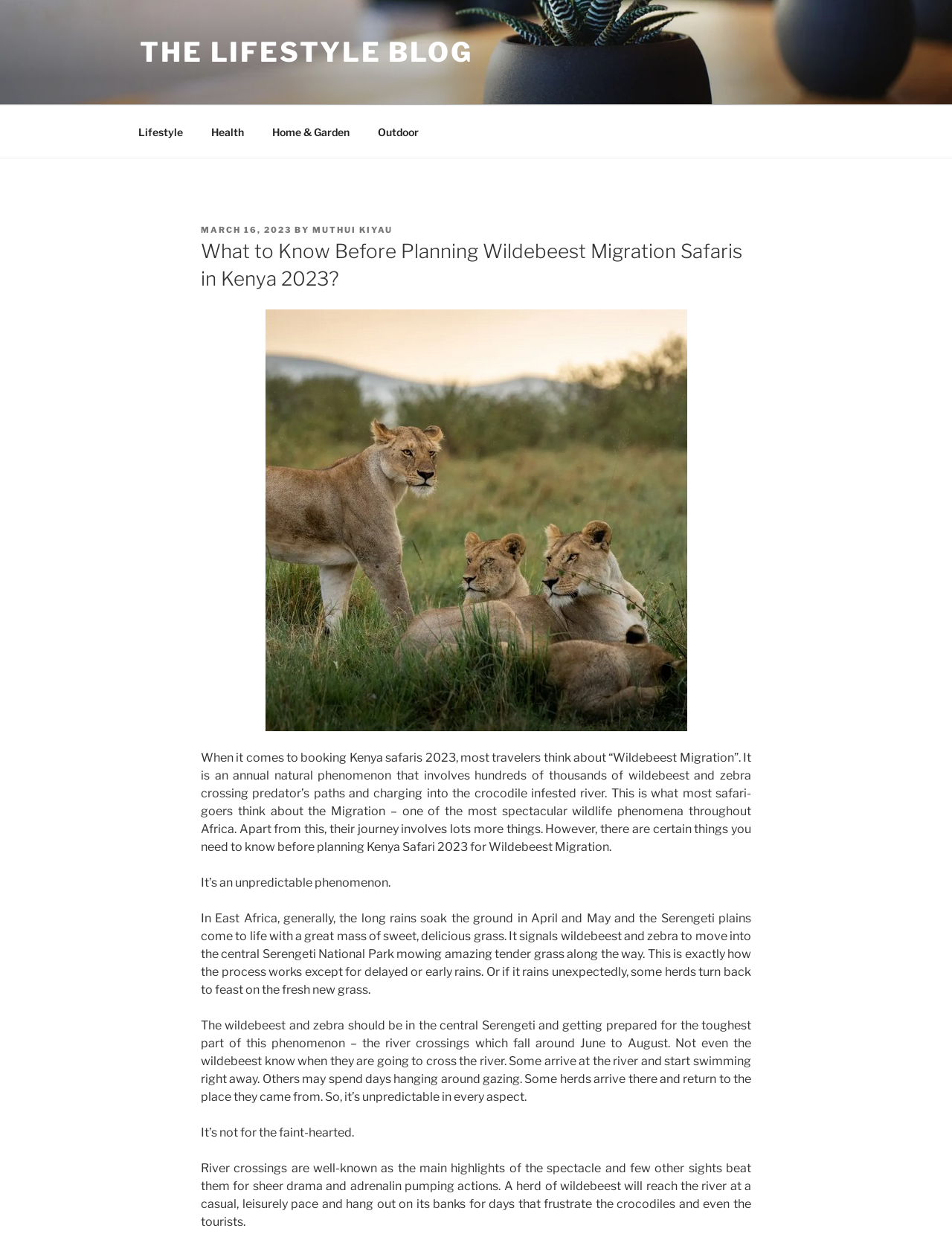With reference to the screenshot, provide a detailed response to the question below:
Who is the author of this webpage?

The author of this webpage is MUTHUI KIYAU, which is mentioned in the webpage as the person who posted the article on March 16, 2023.